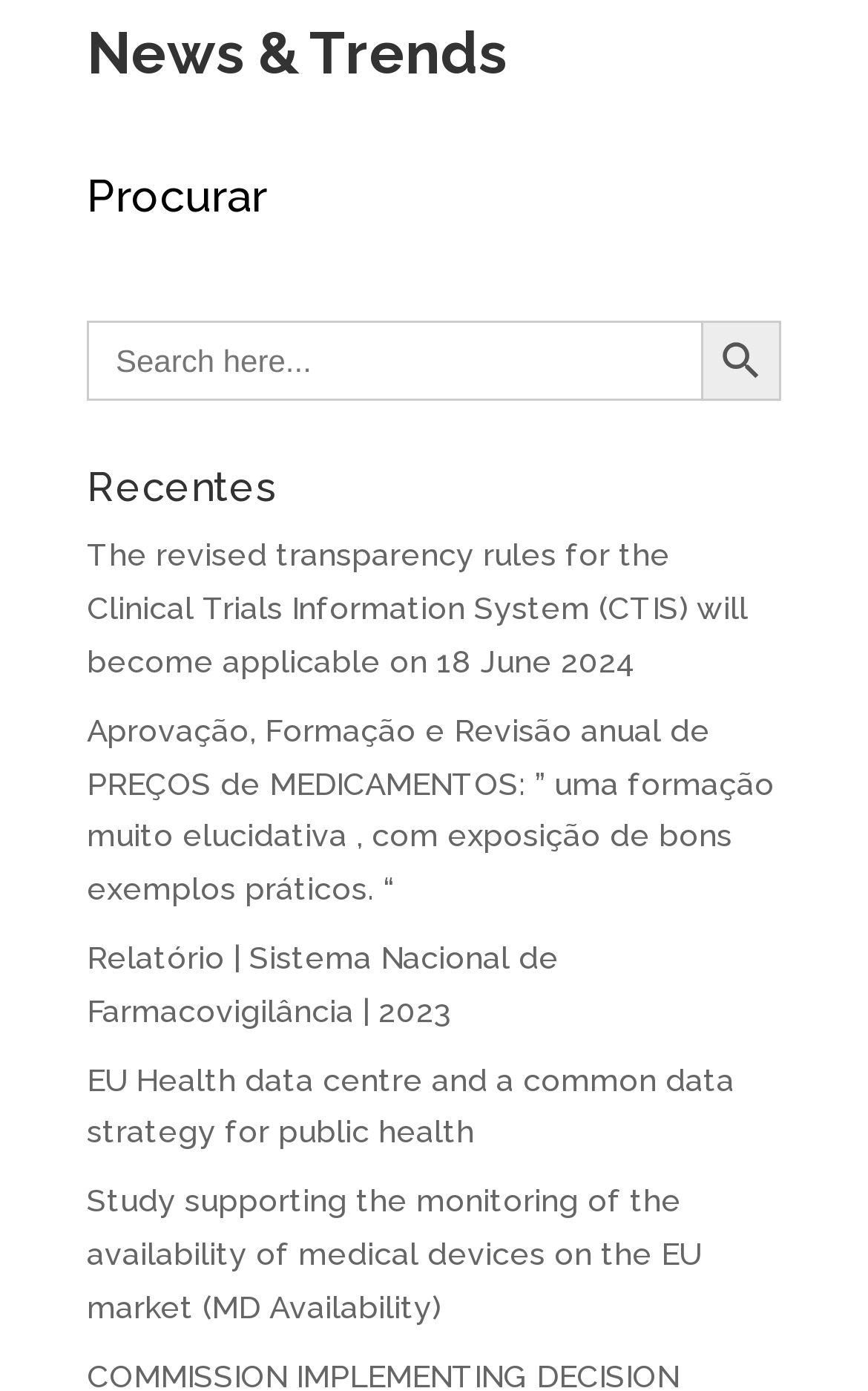How many news articles are listed on the webpage?
Refer to the image and provide a one-word or short phrase answer.

6